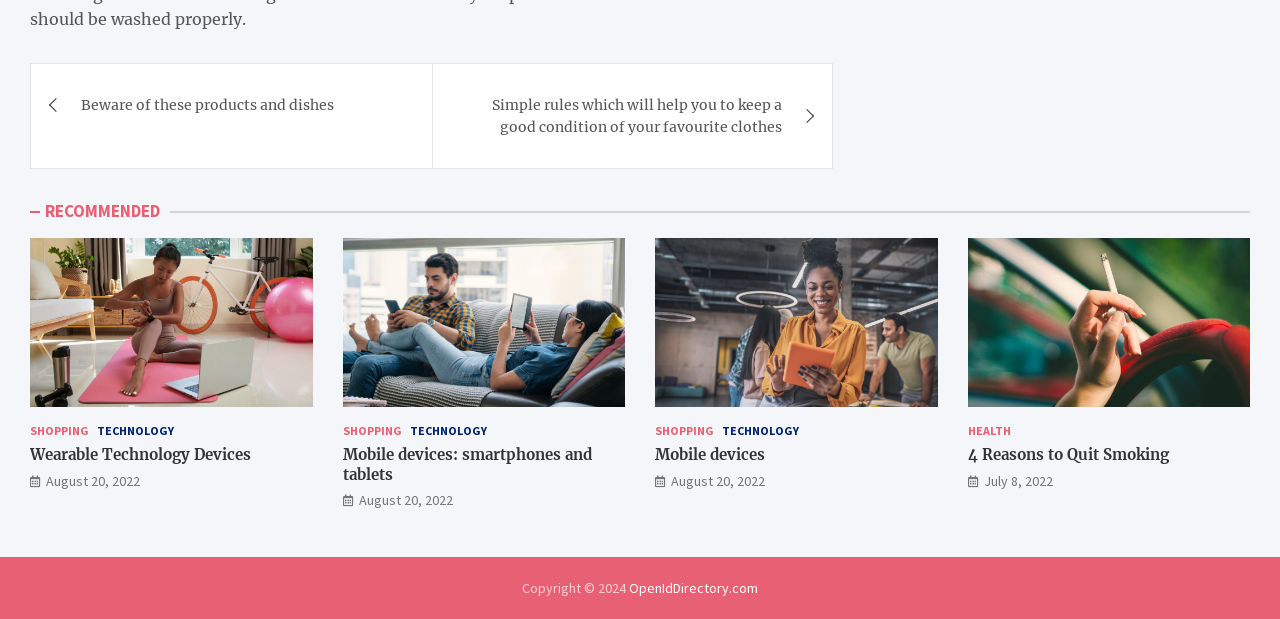What is the copyright year mentioned at the bottom of the page? Based on the image, give a response in one word or a short phrase.

2024